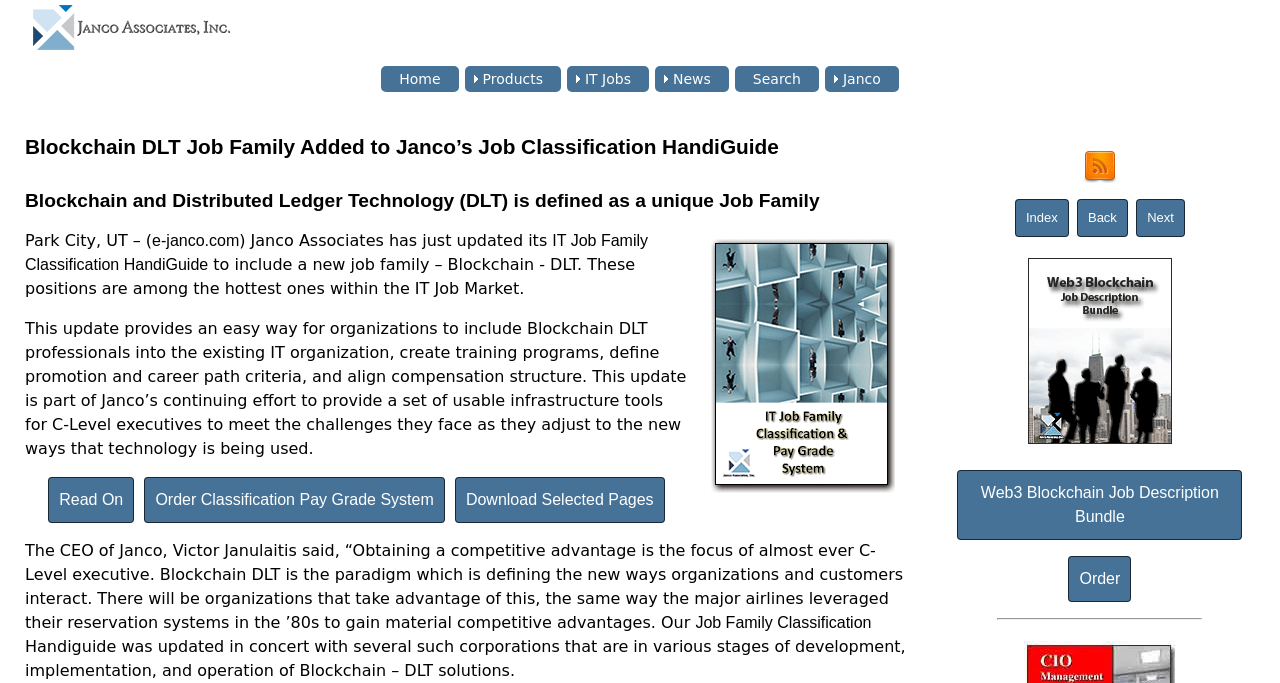Given the webpage screenshot, identify the bounding box of the UI element that matches this description: "Read On".

[0.038, 0.698, 0.105, 0.766]